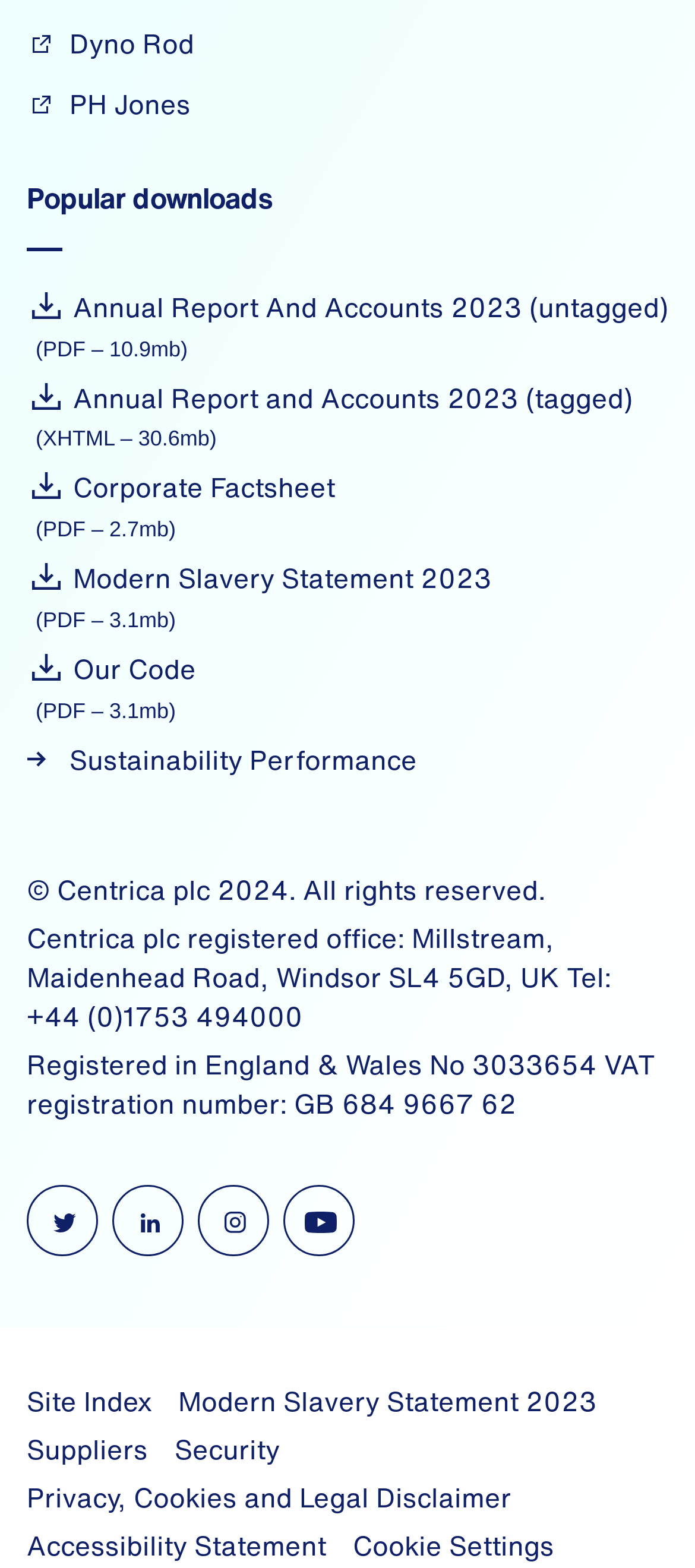Please look at the image and answer the question with a detailed explanation: How many links are available under the 'Popular downloads' section?

There are five links available under the 'Popular downloads' section, which are Annual Report And Accounts 2023 (untagged), Annual Report and Accounts 2023 (tagged), Corporate Factsheet, Modern Slavery Statement 2023, and Our Code.